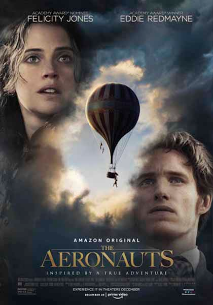Who are the lead characters in the movie?
Answer the question with detailed information derived from the image.

The lead characters in the movie are portrayed by Felicity Jones and Eddie Redmayne, as shown in the poster. They are both looking up in awe, emphasizing the sense of adventure and discovery.